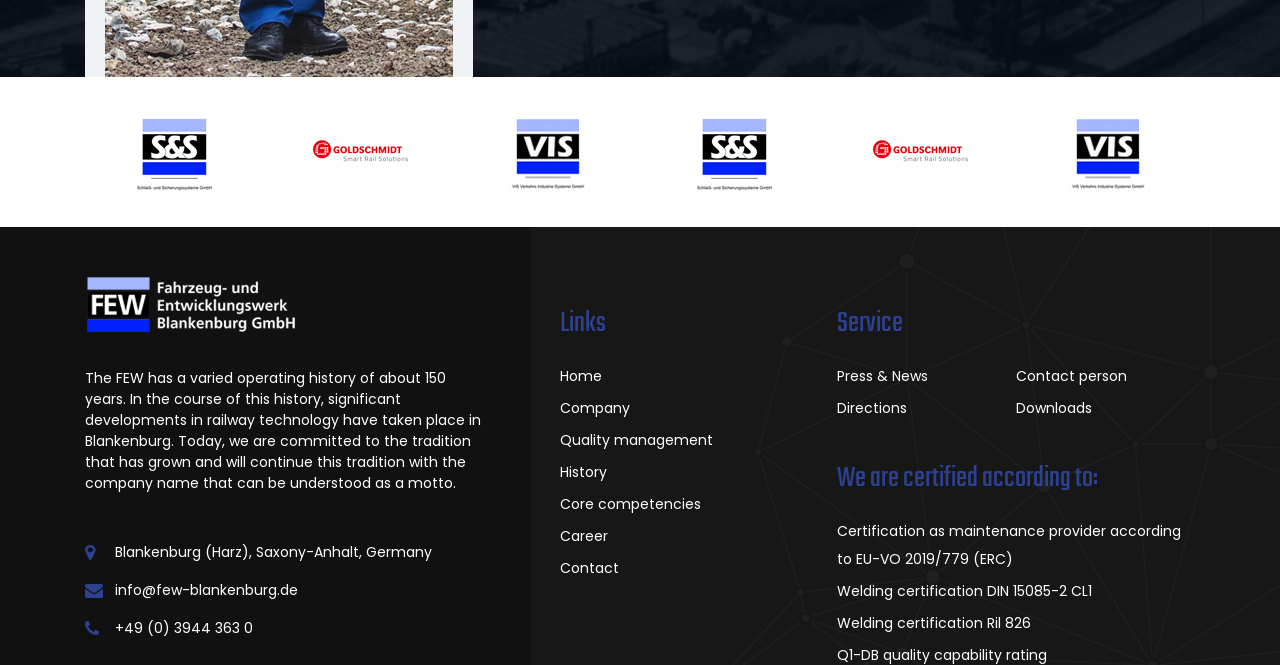Provide your answer in one word or a succinct phrase for the question: 
What is the company's email address?

info@few-blankenburg.de